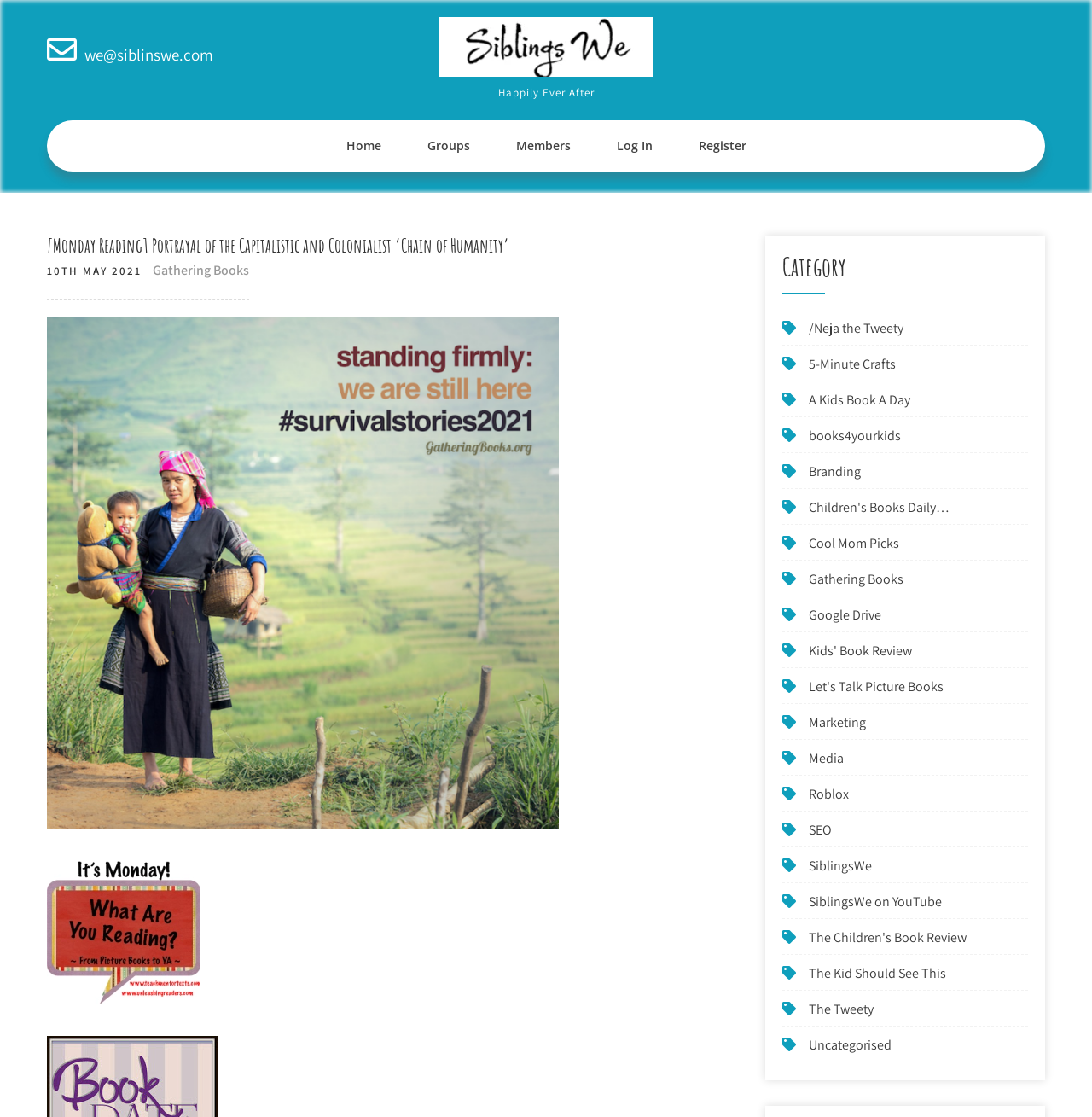How many categories are listed in the sidebar?
Look at the image and provide a short answer using one word or a phrase.

17